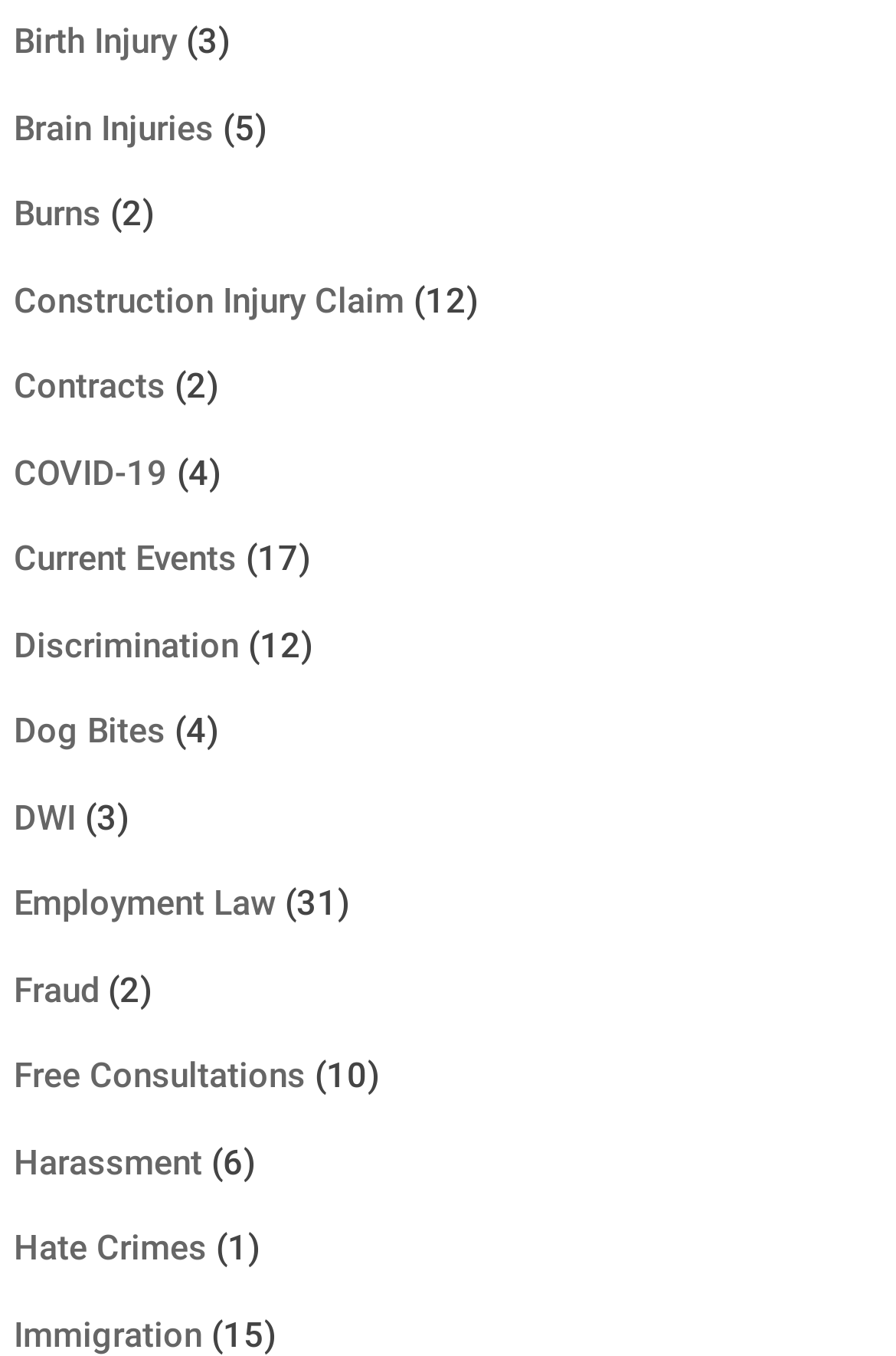Identify the bounding box coordinates of the clickable region necessary to fulfill the following instruction: "Visit Brain Injuries page". The bounding box coordinates should be four float numbers between 0 and 1, i.e., [left, top, right, bottom].

[0.015, 0.079, 0.238, 0.11]